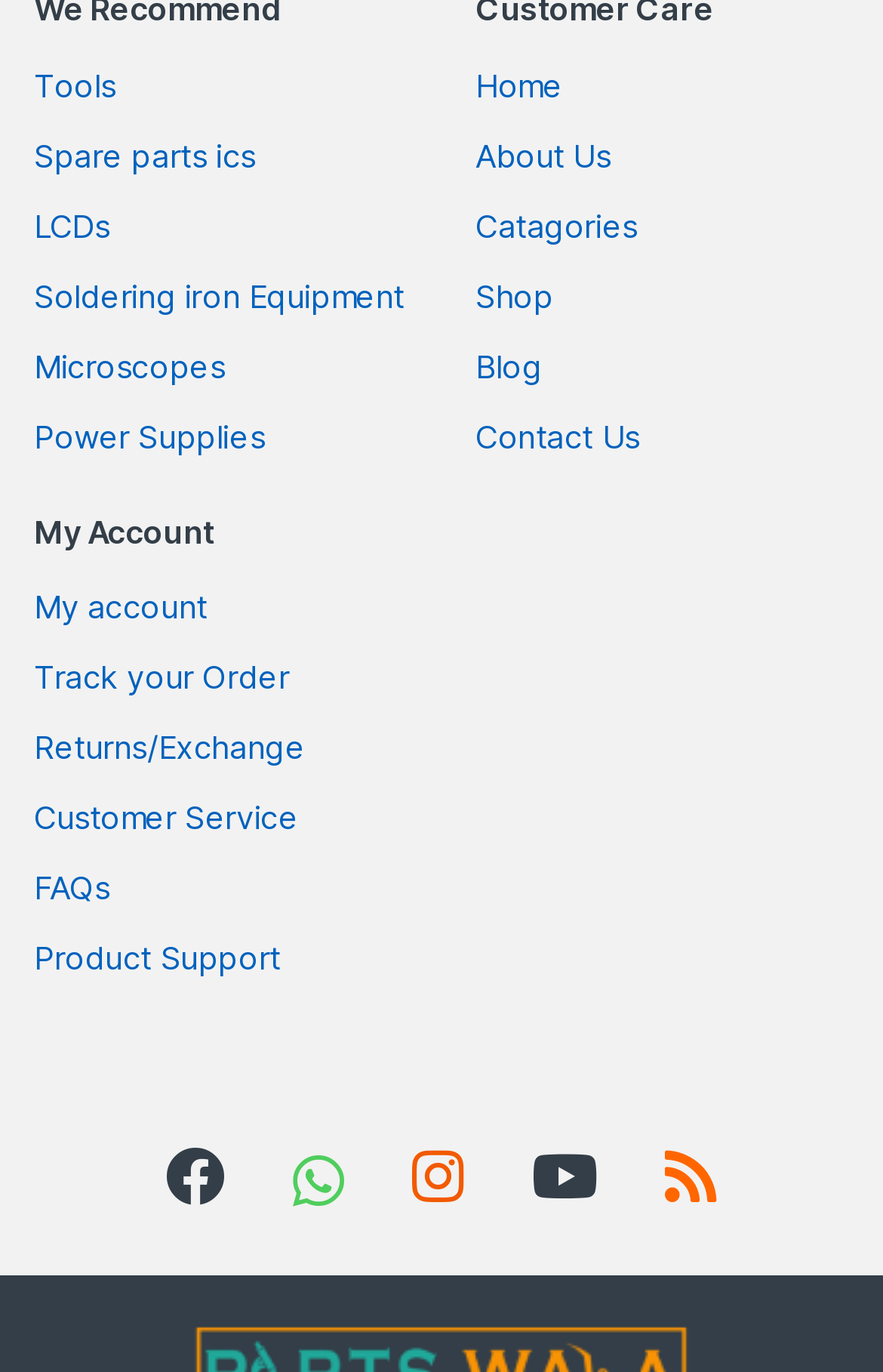Locate the bounding box coordinates of the clickable area to execute the instruction: "View My Account". Provide the coordinates as four float numbers between 0 and 1, represented as [left, top, right, bottom].

[0.038, 0.354, 0.462, 0.412]